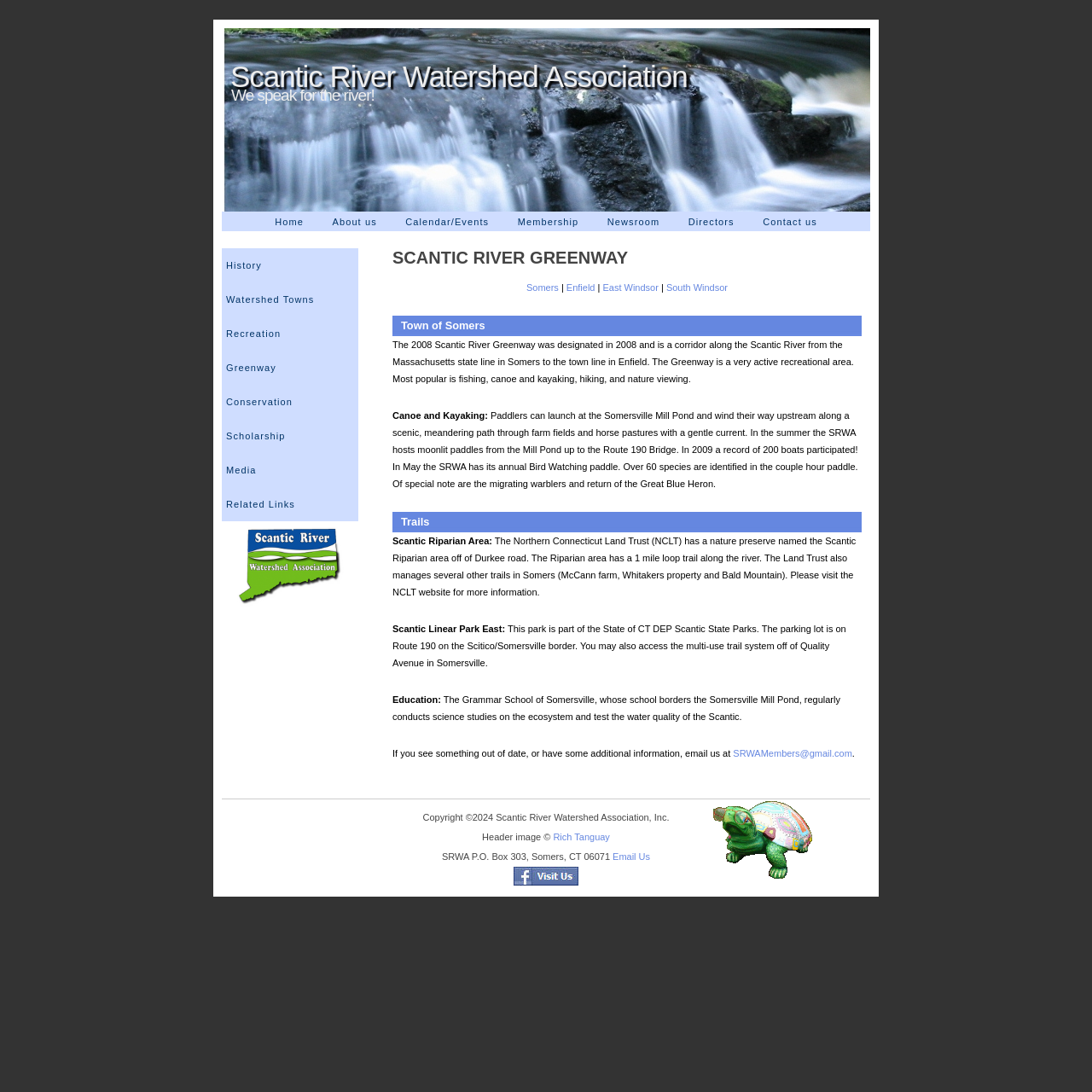Using a single word or phrase, answer the following question: 
How many towns are mentioned in the Scantic River Greenway?

4